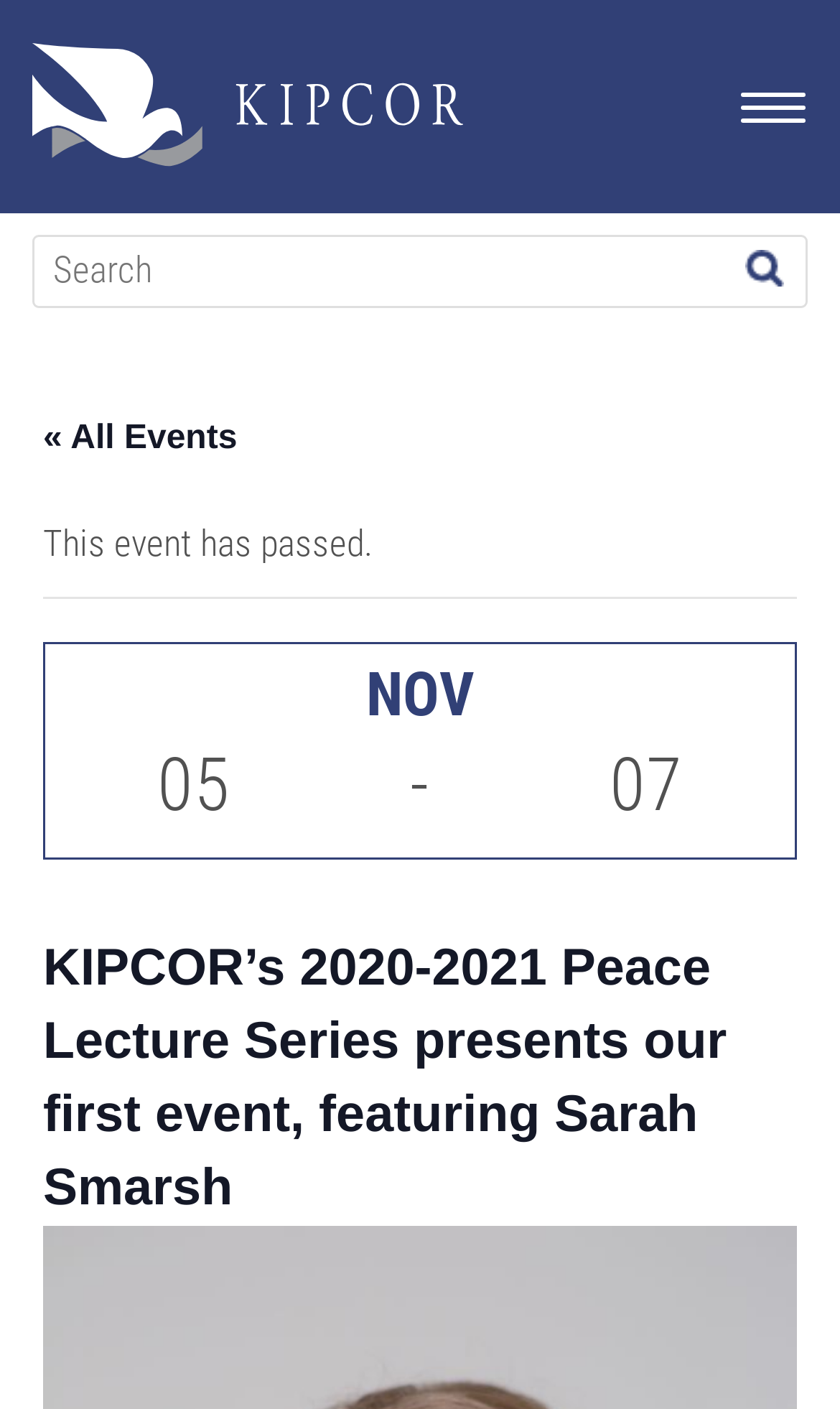What is the name of the featured speaker?
Look at the image and construct a detailed response to the question.

I found the answer by looking at the main heading of the webpage, which is 'KIPCOR’s 2020-2021 Peace Lecture Series presents our first event, featuring Sarah Smarsh'. The name of the featured speaker is the last part of this heading.